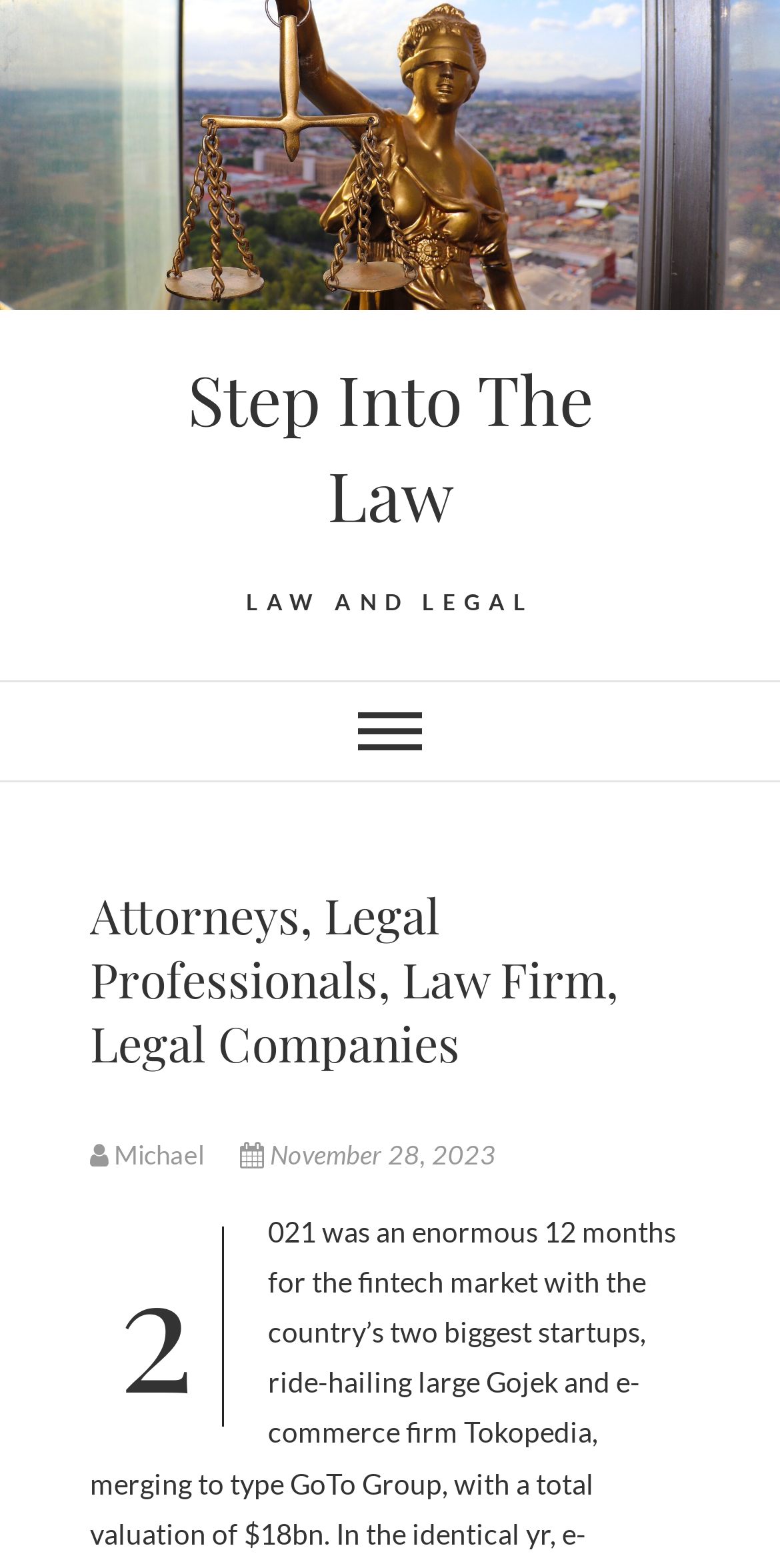Using the information shown in the image, answer the question with as much detail as possible: What is the date mentioned in the webpage?

The date mentioned in the webpage is November 28, 2023, which is indicated by the link element ' November 28, 2023' with bounding box coordinates [0.308, 0.726, 0.636, 0.746] inside the HeaderAsNonLandmark element.